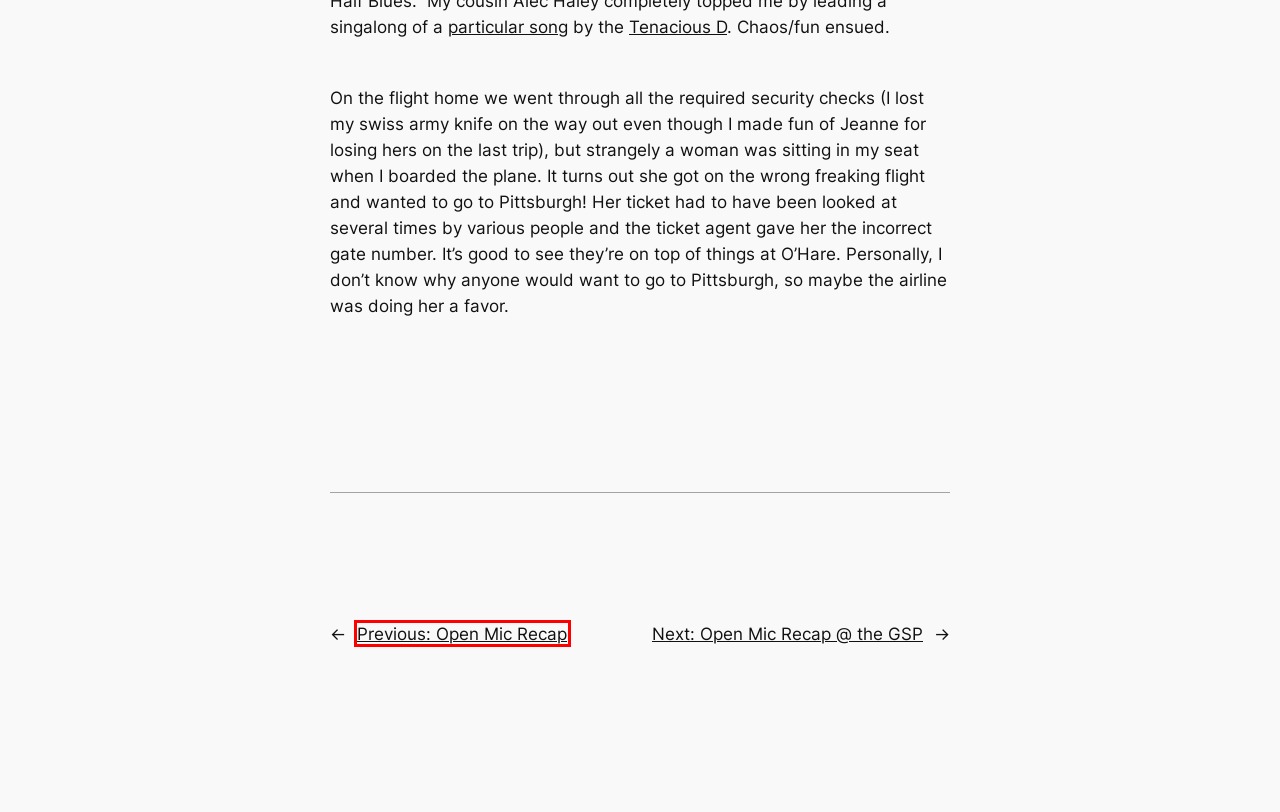You are looking at a screenshot of a webpage with a red bounding box around an element. Determine the best matching webpage description for the new webpage resulting from clicking the element in the red bounding box. Here are the descriptions:
A. About Me – bengarvey.com
B. Music – bengarvey.com
C. Blog Tool, Publishing Platform, and CMS – WordPress.org
D. bengarvey.com – chart junkie
E. Open Mic Recap – bengarvey.com
F. Open Mic Recap @ the GSP – bengarvey.com
G. bengarvey – bengarvey.com
H. Tenacious D - Fuck Her Gently Lyrics | AZLyrics.com

E